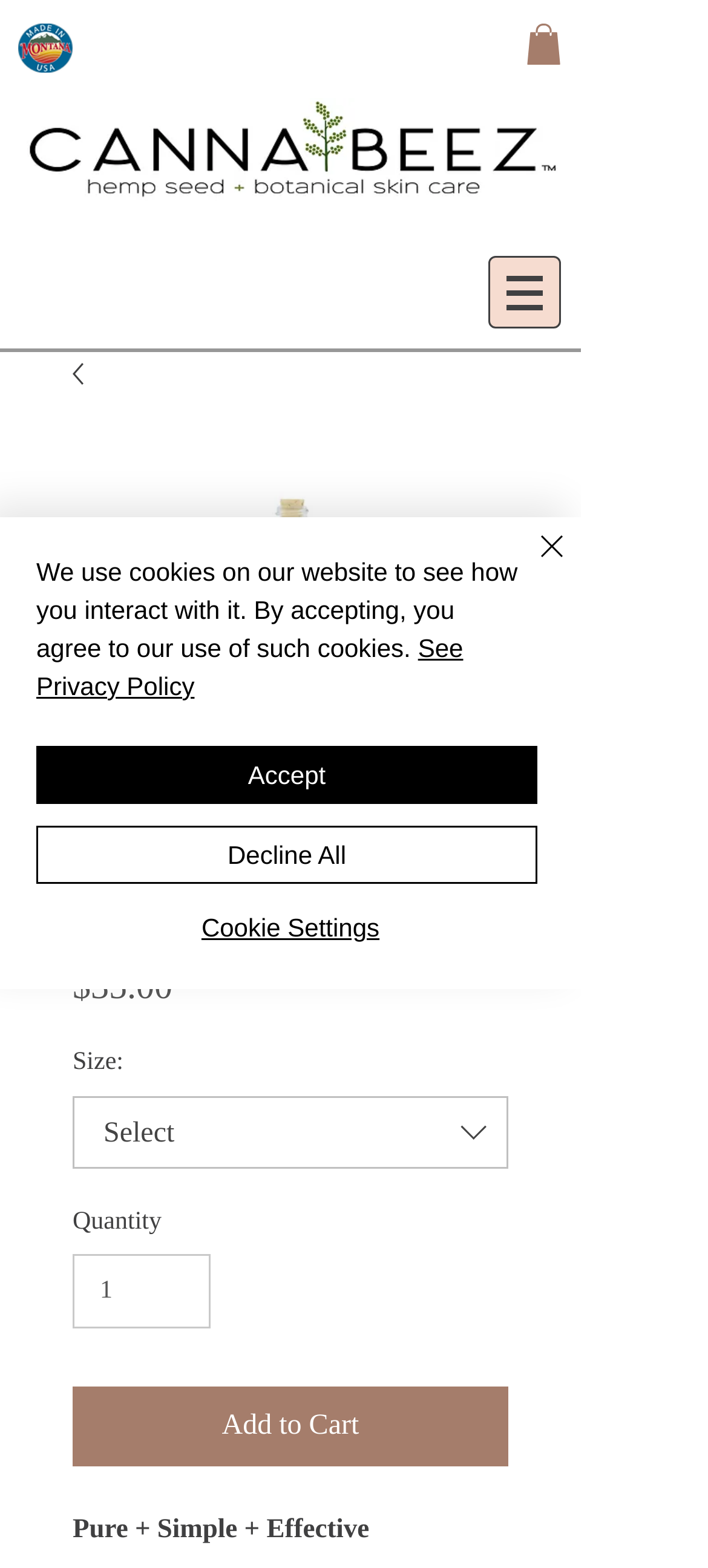Locate the bounding box coordinates of the element that should be clicked to fulfill the instruction: "Select a size".

[0.103, 0.699, 0.718, 0.745]